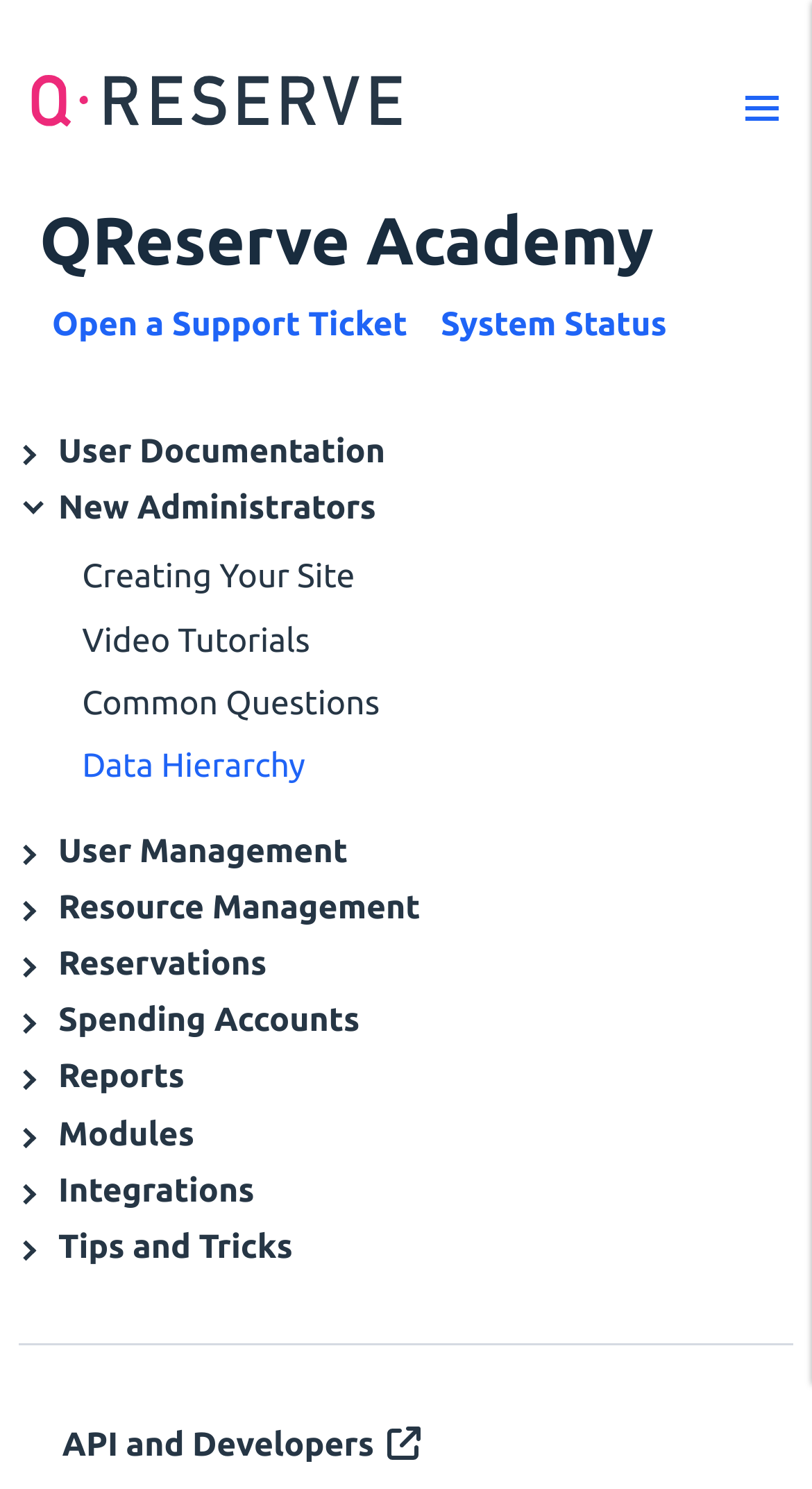Can you determine the bounding box coordinates of the area that needs to be clicked to fulfill the following instruction: "Check System Status"?

[0.543, 0.205, 0.821, 0.23]